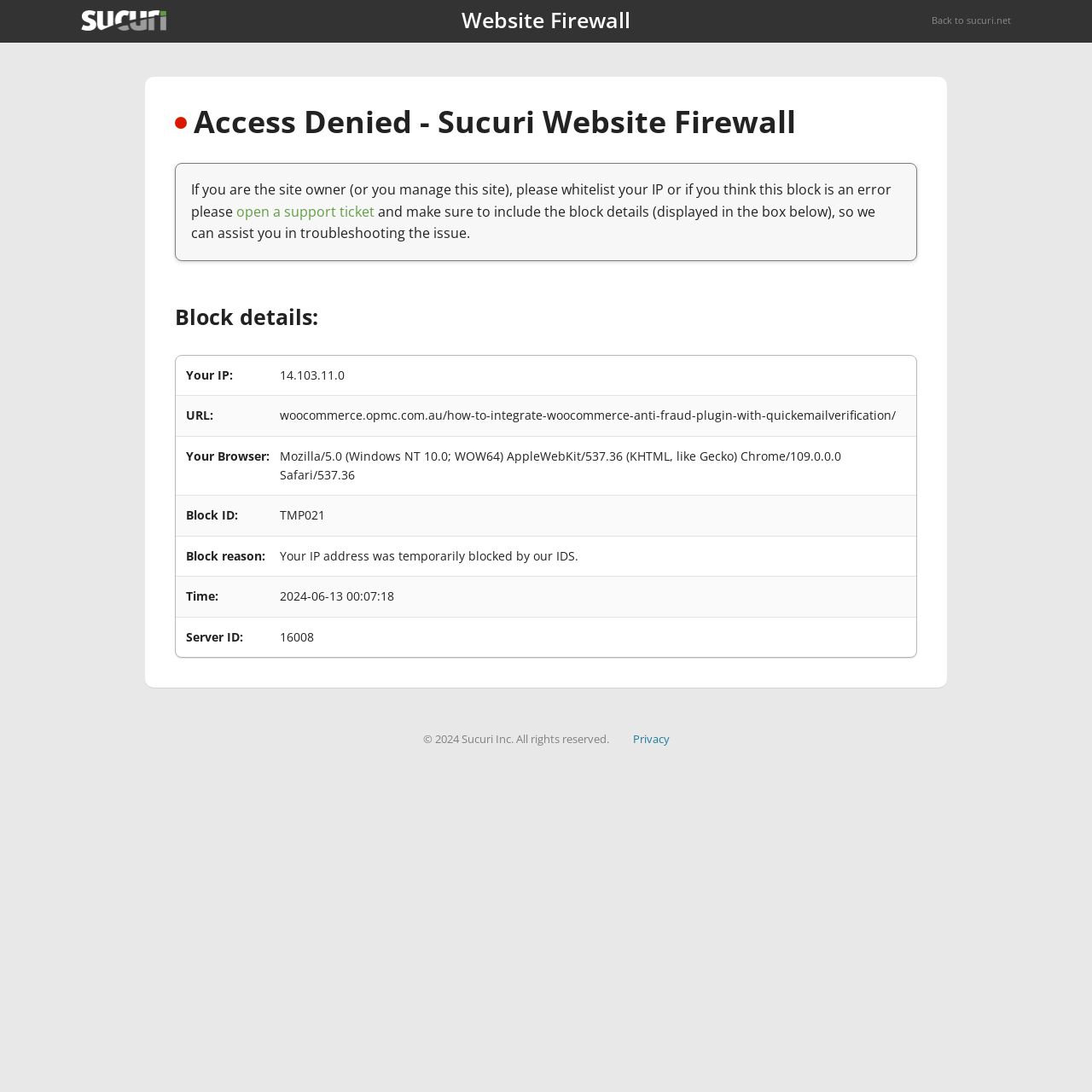Determine the main headline from the webpage and extract its text.

Access Denied - Sucuri Website Firewall